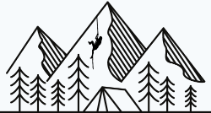What is present in the foreground of the image?
Using the image, provide a concise answer in one word or a short phrase.

Tall evergreen trees and a tent